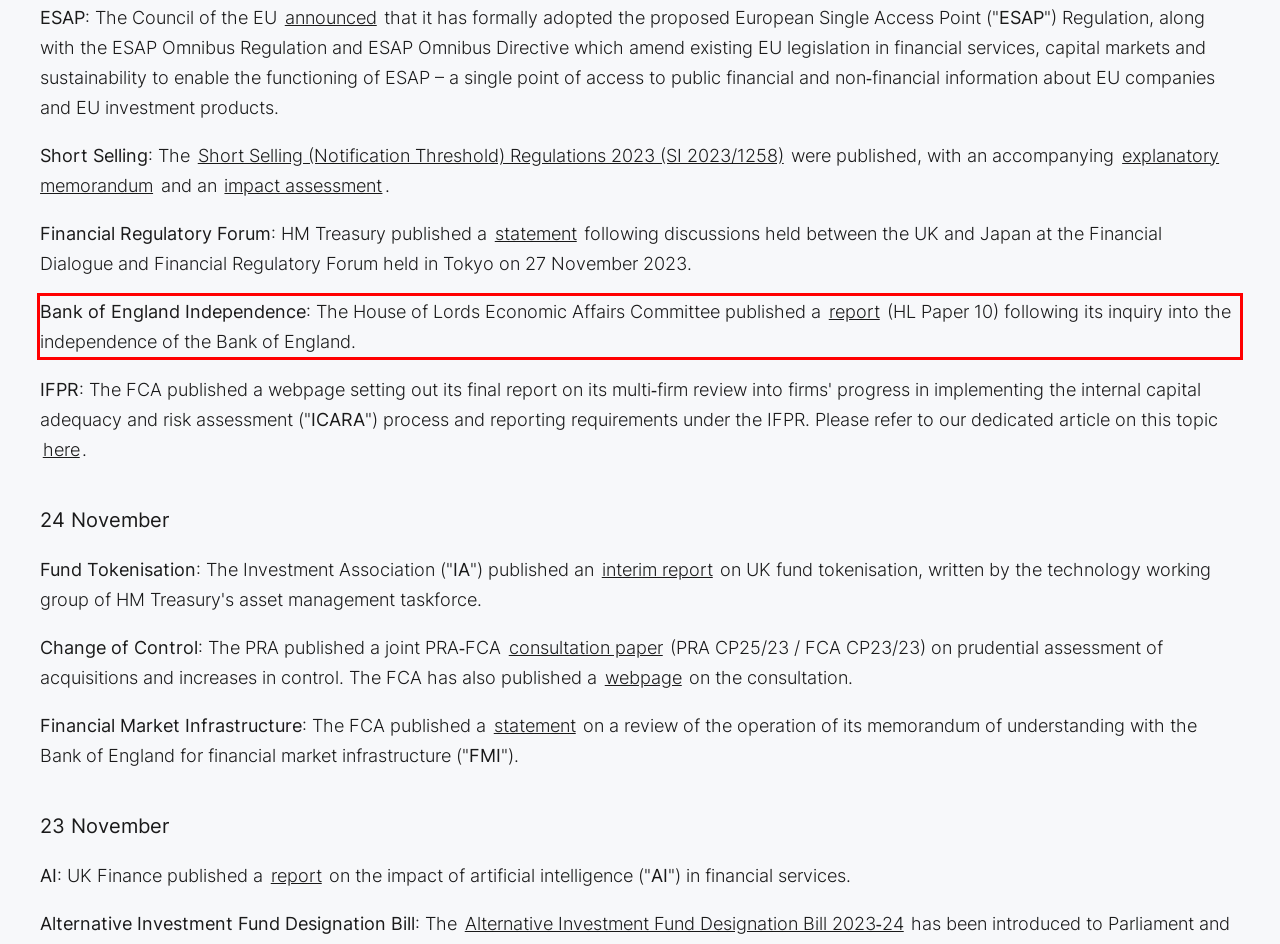Within the provided webpage screenshot, find the red rectangle bounding box and perform OCR to obtain the text content.

Bank of England Independence: The House of Lords Economic Affairs Committee published a report (HL Paper 10) following its inquiry into the independence of the Bank of England.